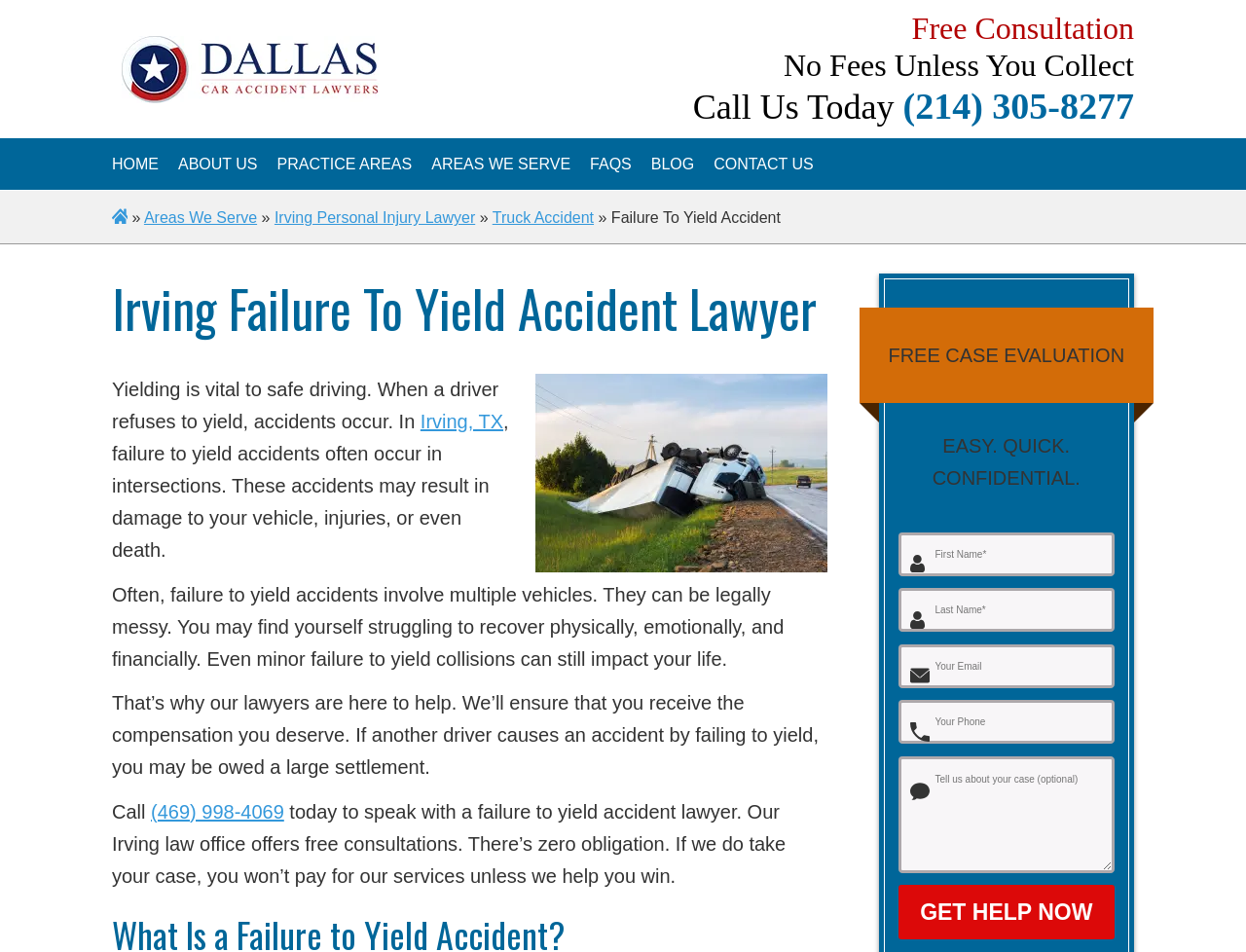Please find the bounding box coordinates of the element that needs to be clicked to perform the following instruction: "Submit the contact form". The bounding box coordinates should be four float numbers between 0 and 1, represented as [left, top, right, bottom].

[0.721, 0.93, 0.895, 0.987]